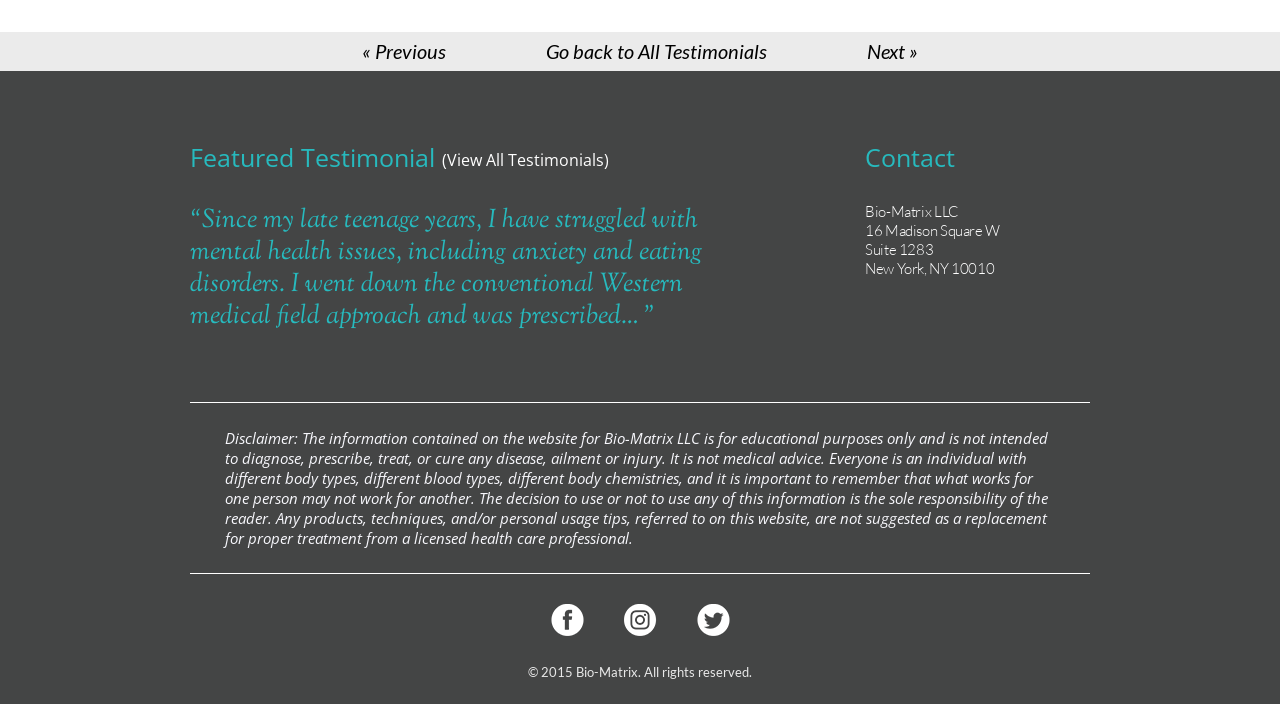Locate and provide the bounding box coordinates for the HTML element that matches this description: "Share this on Twitter".

[0.544, 0.858, 0.57, 0.903]